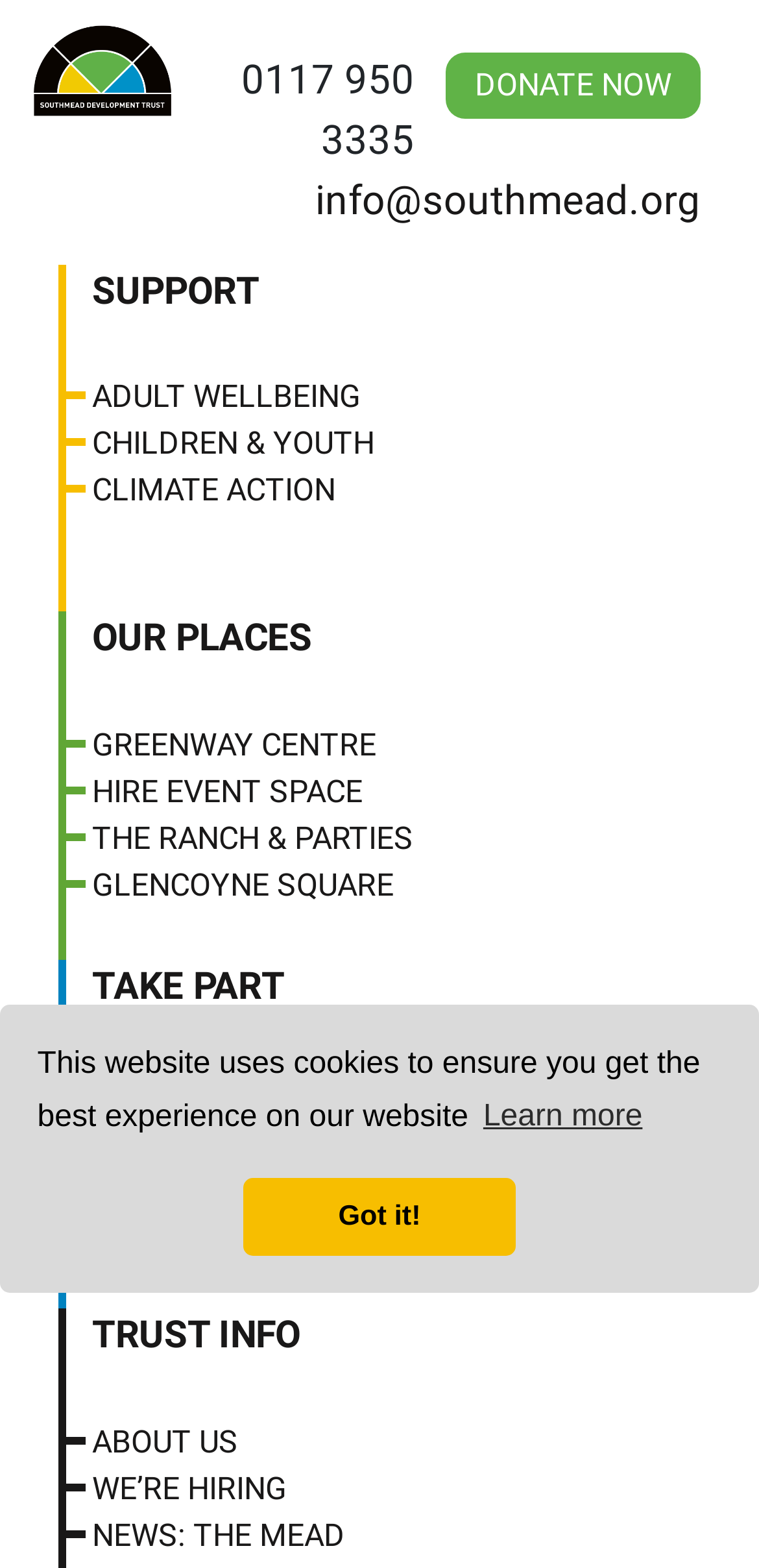Determine the coordinates of the bounding box for the clickable area needed to execute this instruction: "Email info@southmead.org".

[0.349, 0.11, 0.923, 0.148]